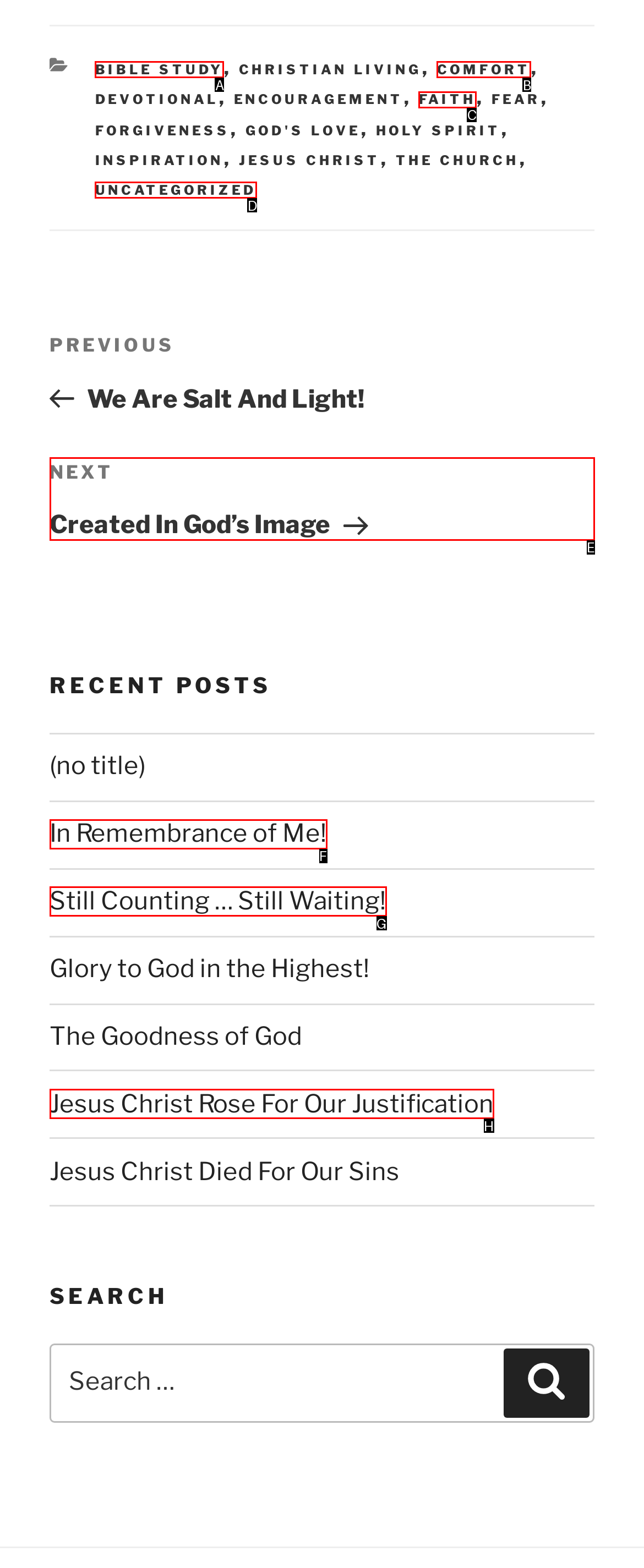Which HTML element matches the description: Still Counting … Still Waiting! the best? Answer directly with the letter of the chosen option.

G